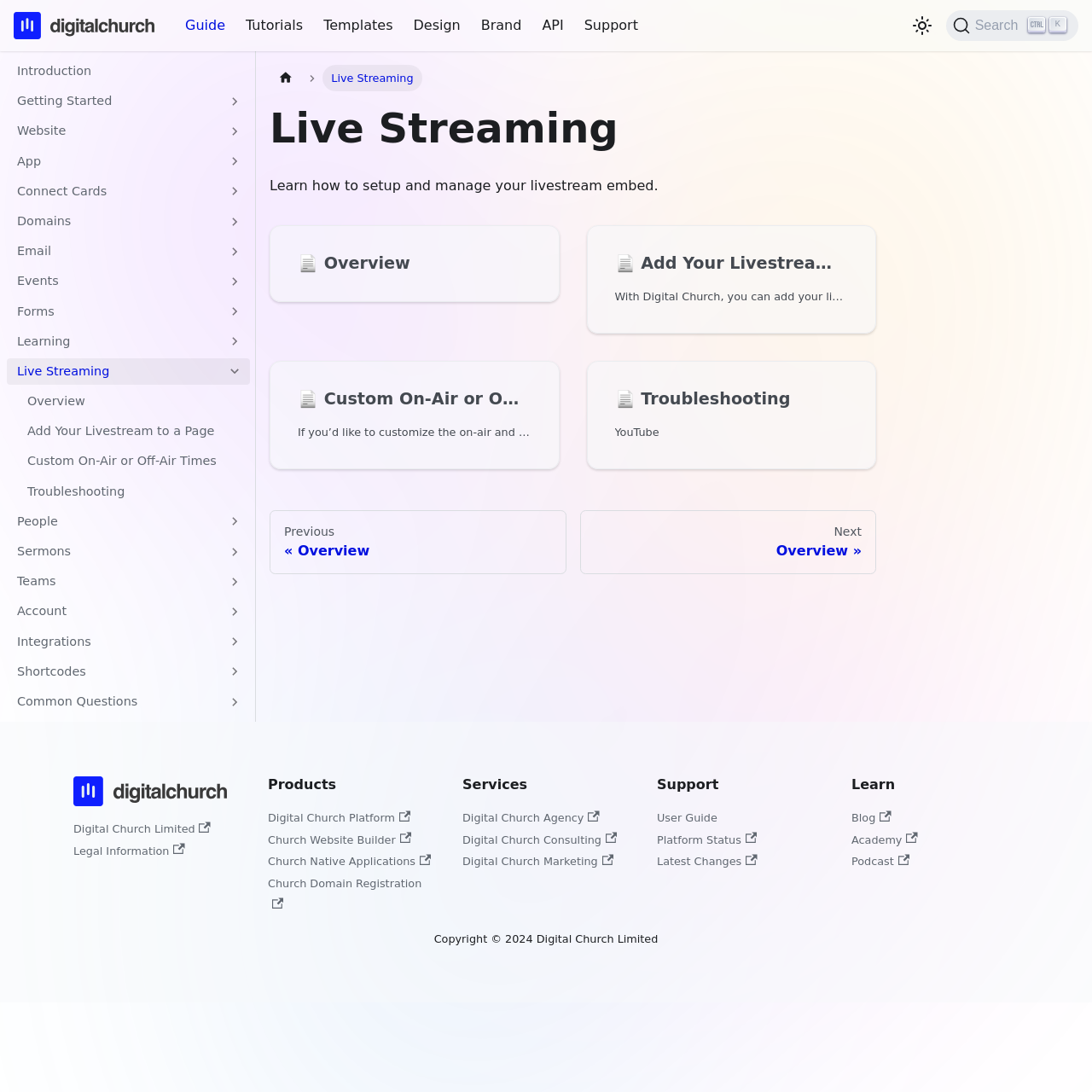Summarize the contents and layout of the webpage in detail.

This webpage is about live streaming and its management on a digital church platform. At the top, there is a navigation bar with links to different sections, including "Digital Church", "Guide", "Tutorials", "Templates", "Design", "Brand", "API", and "Support". On the right side of the navigation bar, there are two buttons: one for switching between dark and light mode, and another for searching.

On the left side of the page, there is a complementary section that contains a sidebar with links to various categories, including "Introduction", "Getting Started", "Website", "App", "Connect Cards", "Domains", "Email", "Events", "Forms", "Learning", "Live Streaming", "People", "Sermons", "Teams", "Account", "Integrations", "Shortcodes", and "Common Questions". The "Live Streaming" category is currently expanded, showing links to subtopics like "Overview", "Add Your Livestream to a Page", "Custom On-Air or Off-Air Times", and "Troubleshooting".

In the main content area, there is a breadcrumb navigation bar showing the current location as "Home page" > "Live Streaming". Below the breadcrumb bar, there is a header section with a heading "Live Streaming" and a subheading "Learn how to setup and manage your livestream embed.".

The main content is divided into three sections. The first section has a link to "Overview". The second section has a link to "Add Your Livestream to a Page" with a detailed description of how to add a livestream feed to a website page, including the option to add a live countdown timer. The third section has a link to "Custom On-Air or Off-Air Times" with a description of how to customize the on-air and off-air functionality on a specific page.